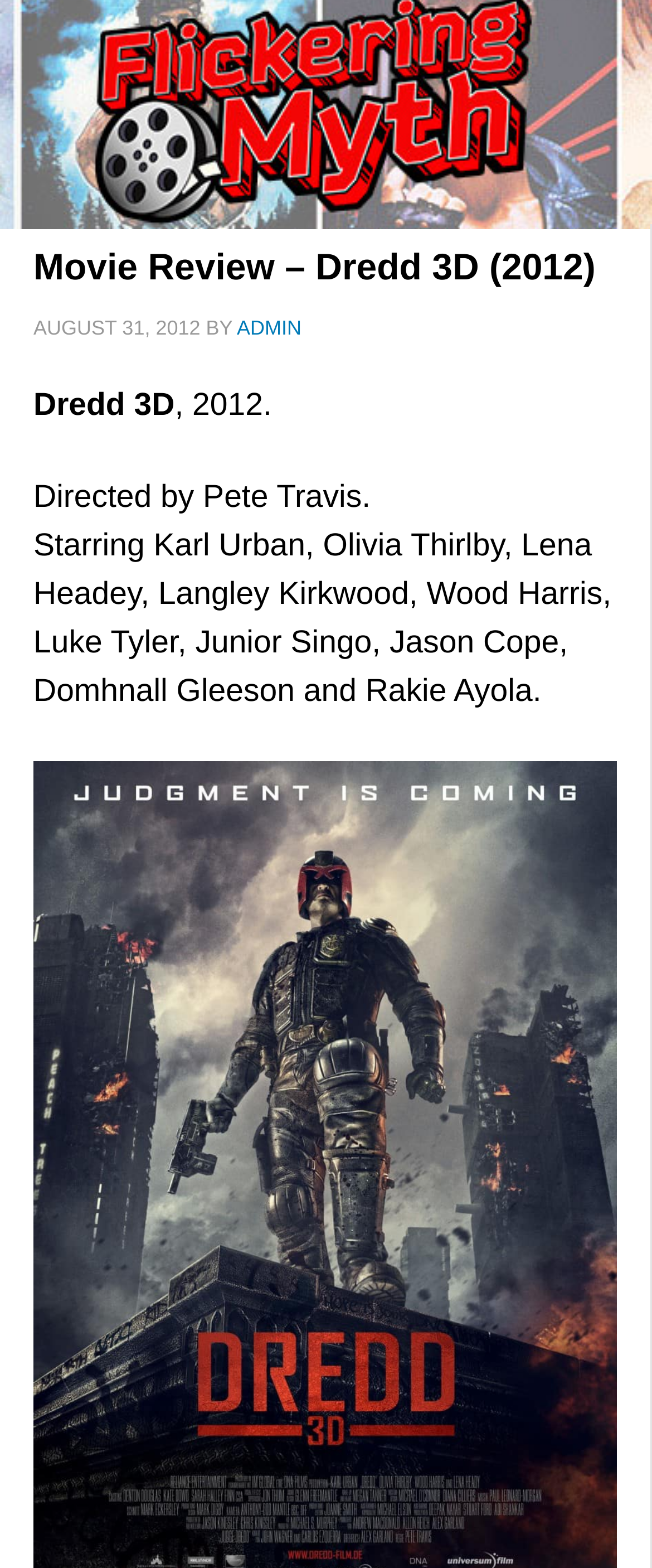Analyze the image and answer the question with as much detail as possible: 
Who directed the movie Dredd 3D?

I found the answer by looking at the text 'Directed by Pete Travis.' which is located below the movie title.